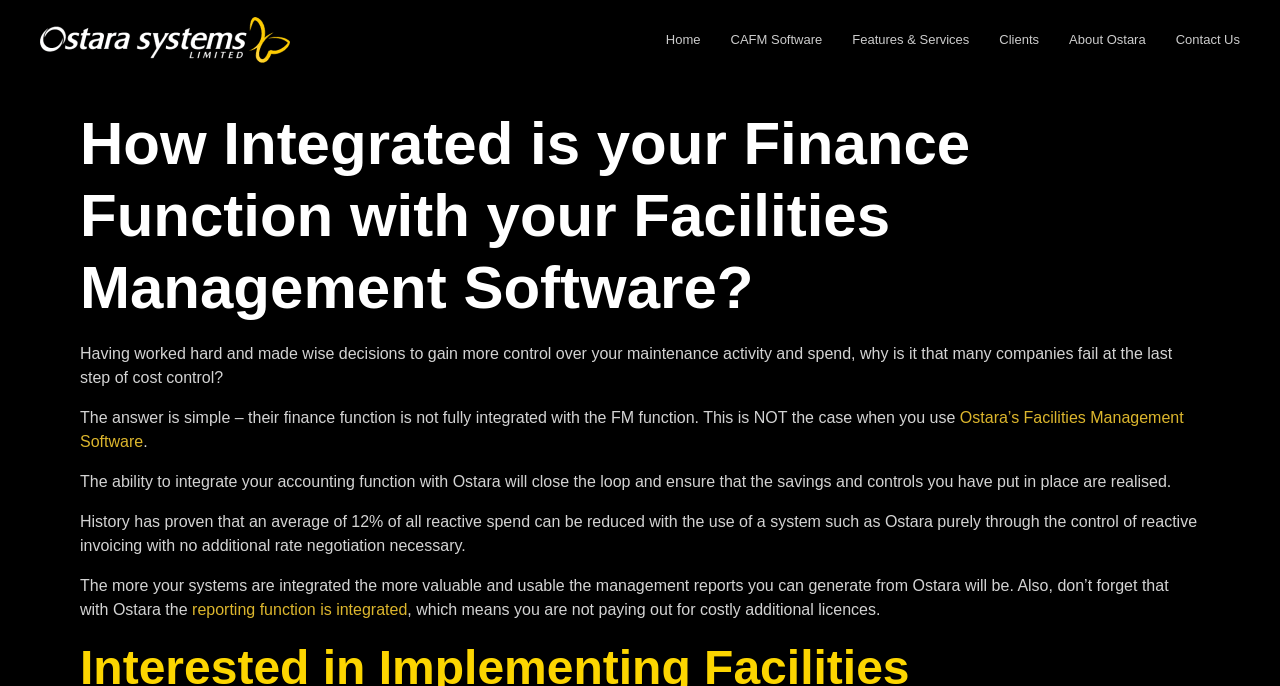Specify the bounding box coordinates of the element's area that should be clicked to execute the given instruction: "Contact Us". The coordinates should be four float numbers between 0 and 1, i.e., [left, top, right, bottom].

[0.919, 0.0, 0.969, 0.117]